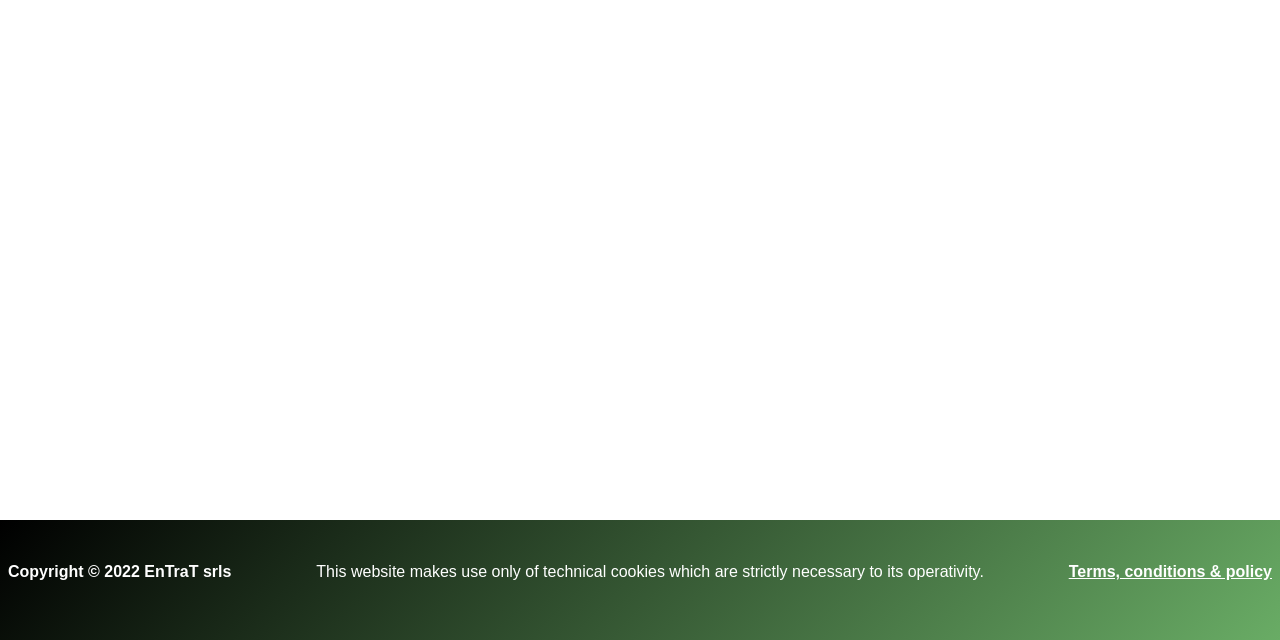Bounding box coordinates are specified in the format (top-left x, top-left y, bottom-right x, bottom-right y). All values are floating point numbers bounded between 0 and 1. Please provide the bounding box coordinate of the region this sentence describes: parent_node: News aria-label="Torna su"

[0.958, 0.909, 0.988, 0.975]